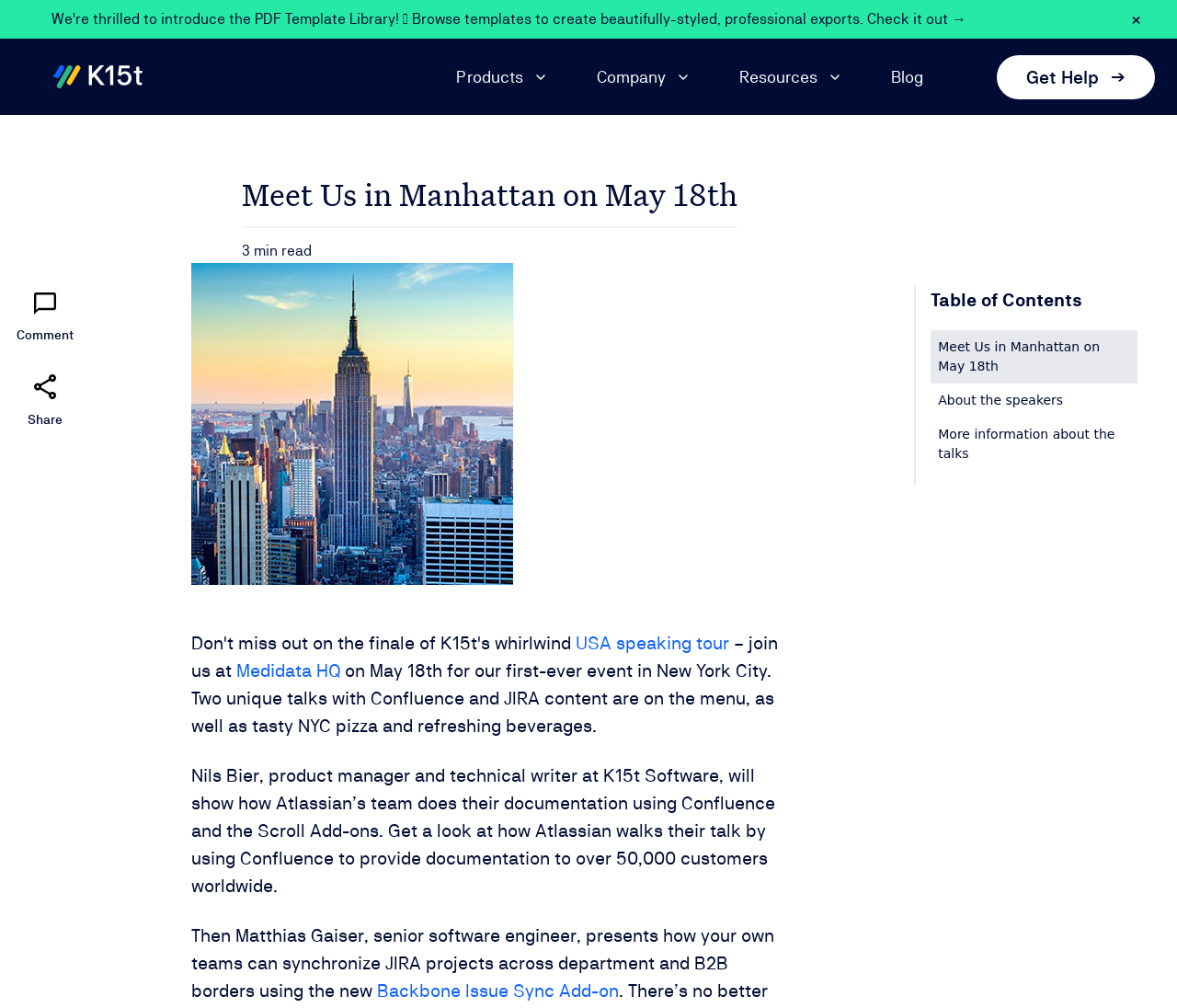Please find the bounding box coordinates of the element that needs to be clicked to perform the following instruction: "Get help". The bounding box coordinates should be four float numbers between 0 and 1, represented as [left, top, right, bottom].

[0.847, 0.054, 0.981, 0.098]